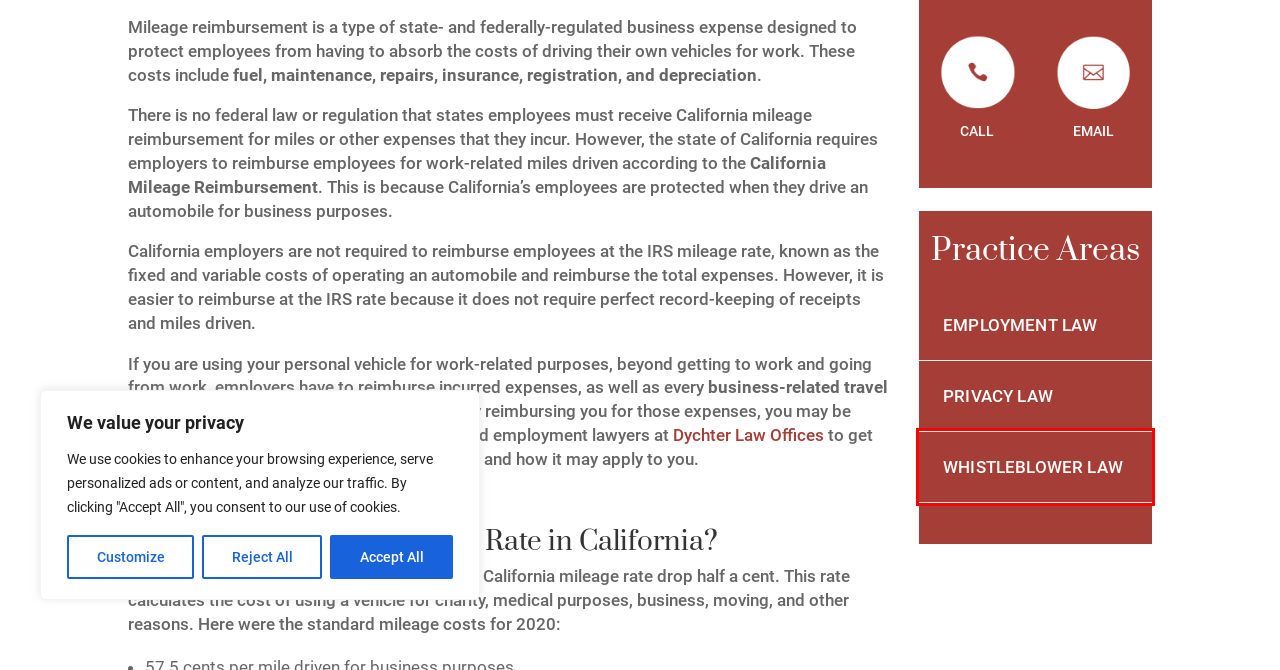Please examine the screenshot provided, which contains a red bounding box around a UI element. Select the webpage description that most accurately describes the new page displayed after clicking the highlighted element. Here are the candidates:
A. Employment Lawyer San Diego CA | Dychter Law Offices, APC
B. IRS issues standard mileage rates for 2021 | Internal Revenue Service
C. Client Wins | Dychter Law Offices, APC
D. Expense Reimbursement | Dychter Law Offices, APC
E. California Employment Lawyer | Dychter Law Offices, APC
F. Experienced Wage and Hour Attorney
G. Privacy Law | Dychter Law Offices, APC
H. Whistleblower Law | Dychter Law Offices, APC

H